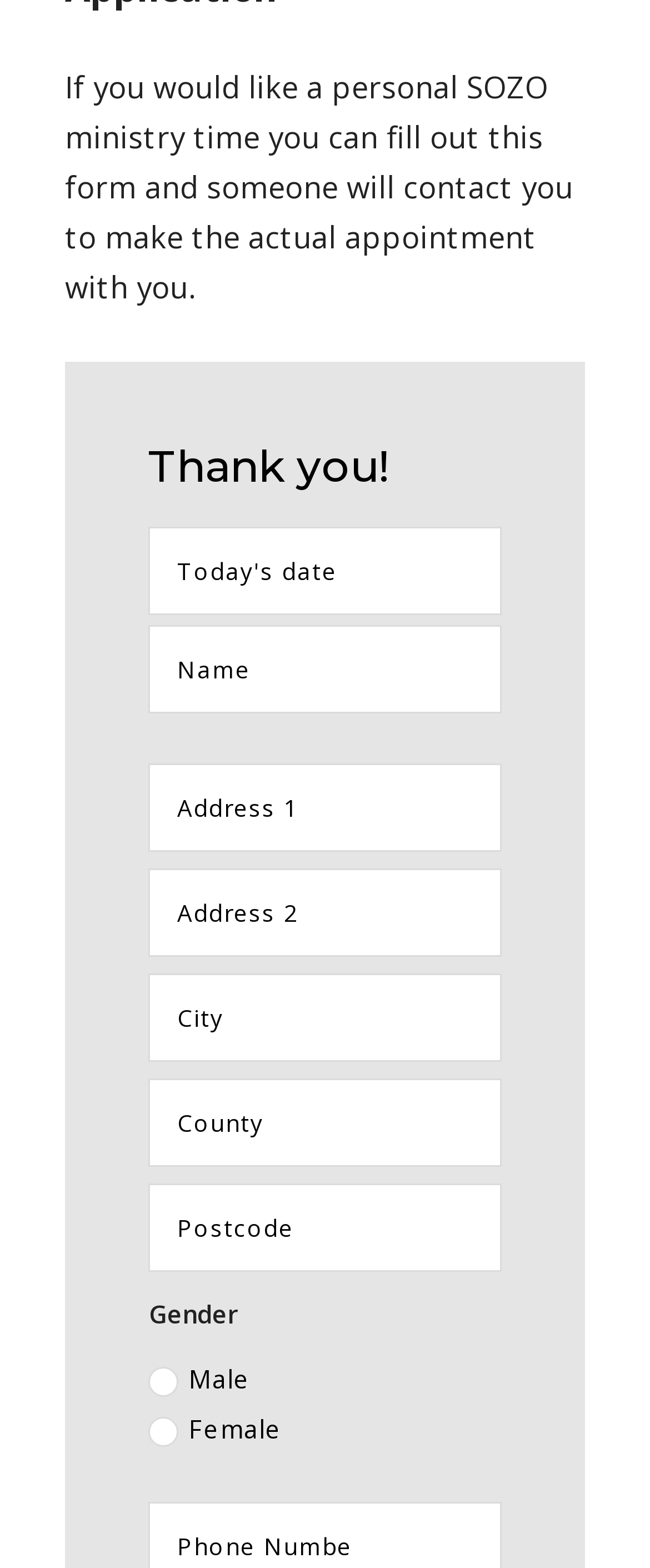What is the acknowledgement message at the top of the page?
Give a one-word or short phrase answer based on the image.

Thank you!